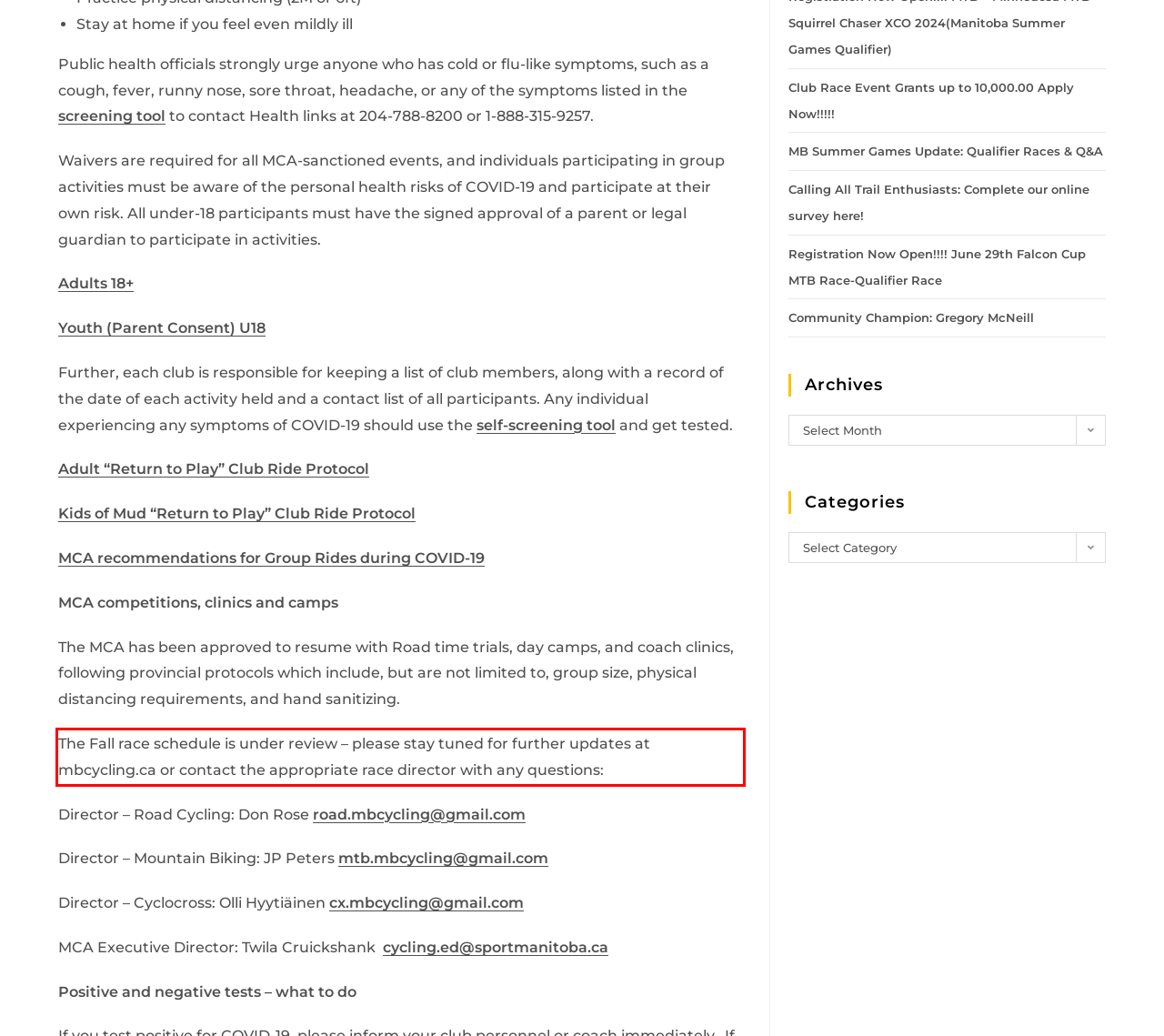Given a screenshot of a webpage, identify the red bounding box and perform OCR to recognize the text within that box.

The Fall race schedule is under review – please stay tuned for further updates at mbcycling.ca or contact the appropriate race director with any questions: